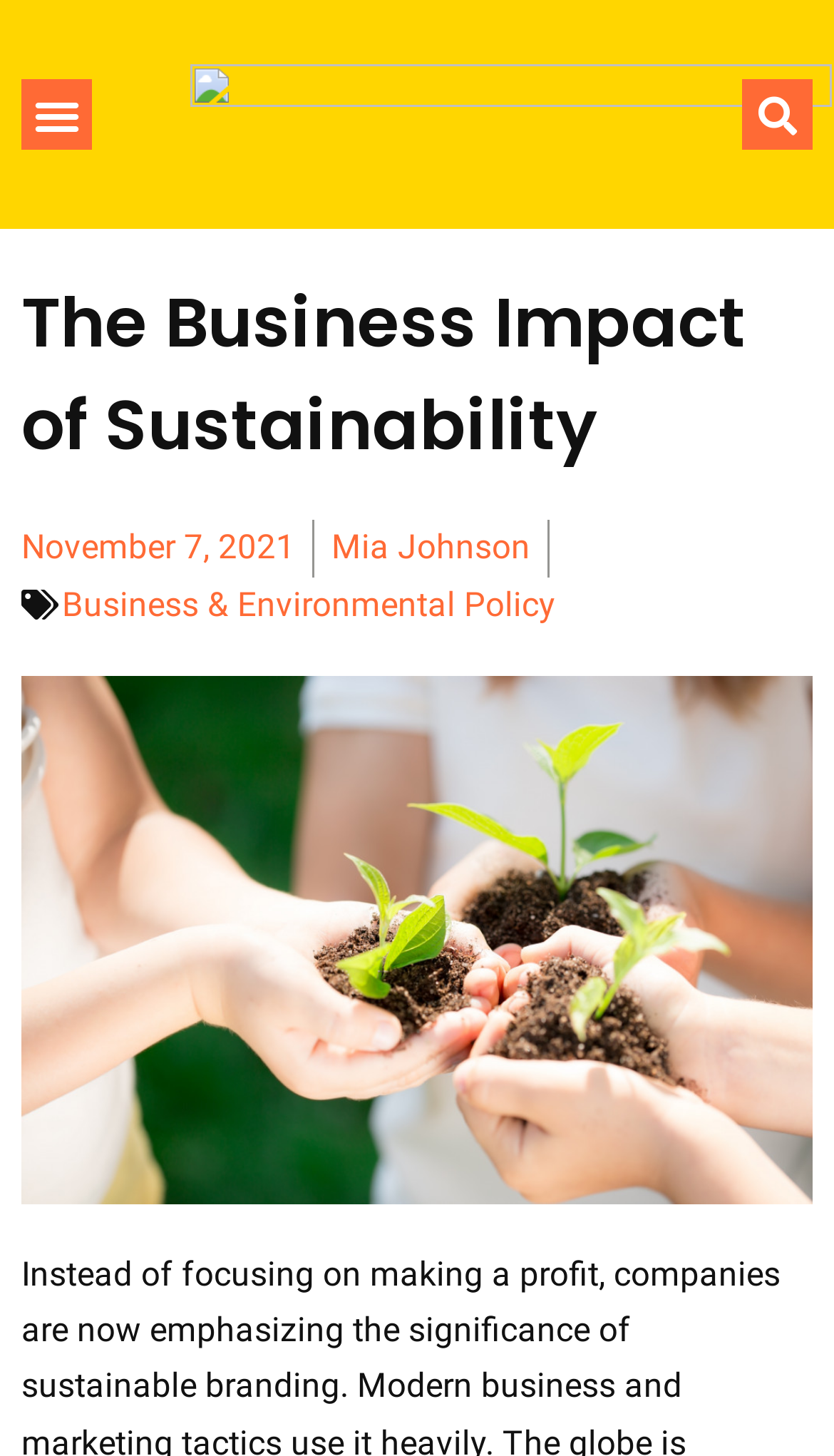Please examine the image and provide a detailed answer to the question: Is the menu toggle button expanded?

The menu toggle button is not expanded because the 'expanded' property of the button is set to 'False', indicating that the menu is not currently expanded.